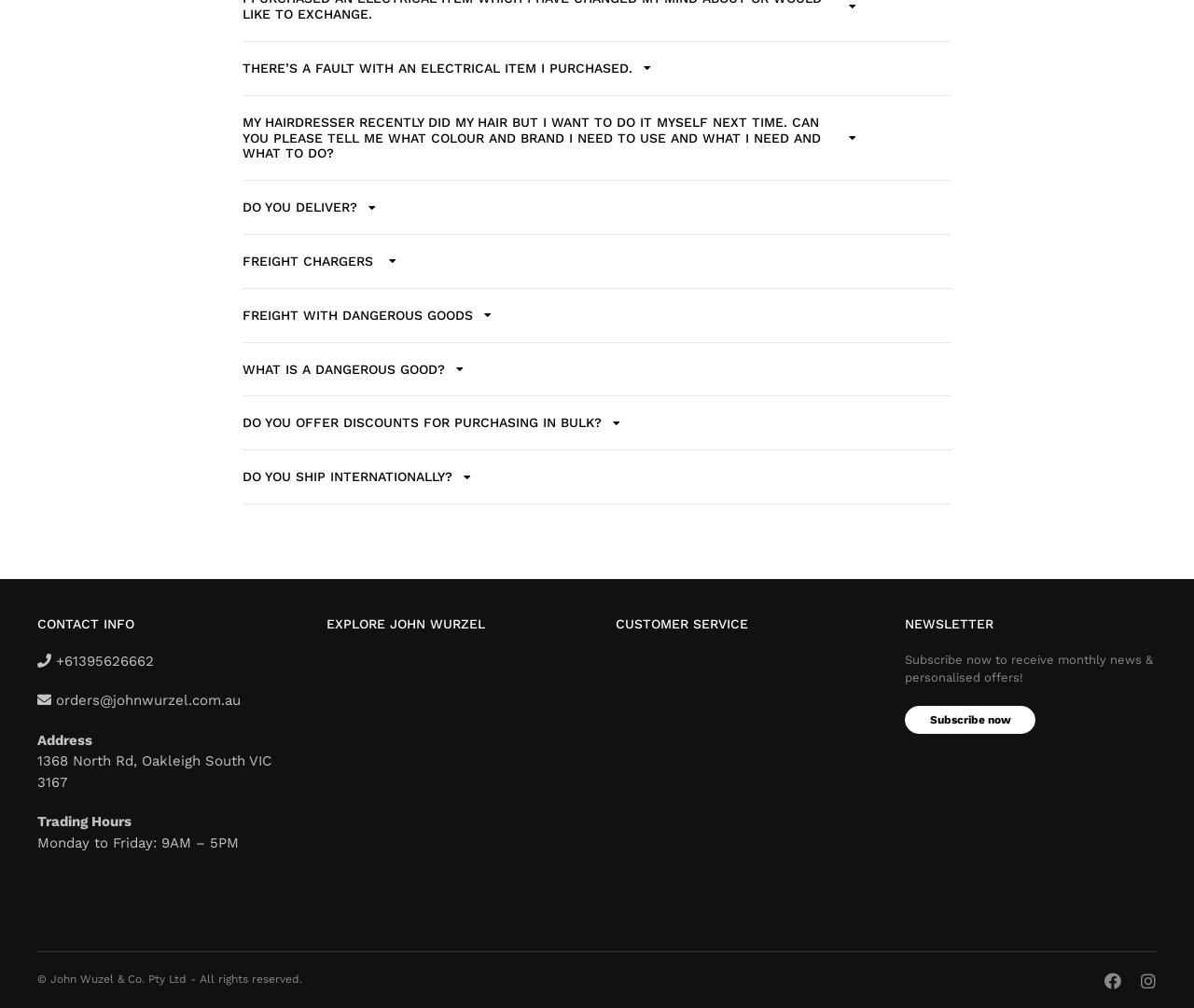Determine the bounding box for the UI element as described: "Freight Chargers". The coordinates should be represented as four float numbers between 0 and 1, formatted as [left, top, right, bottom].

[0.203, 0.252, 0.316, 0.267]